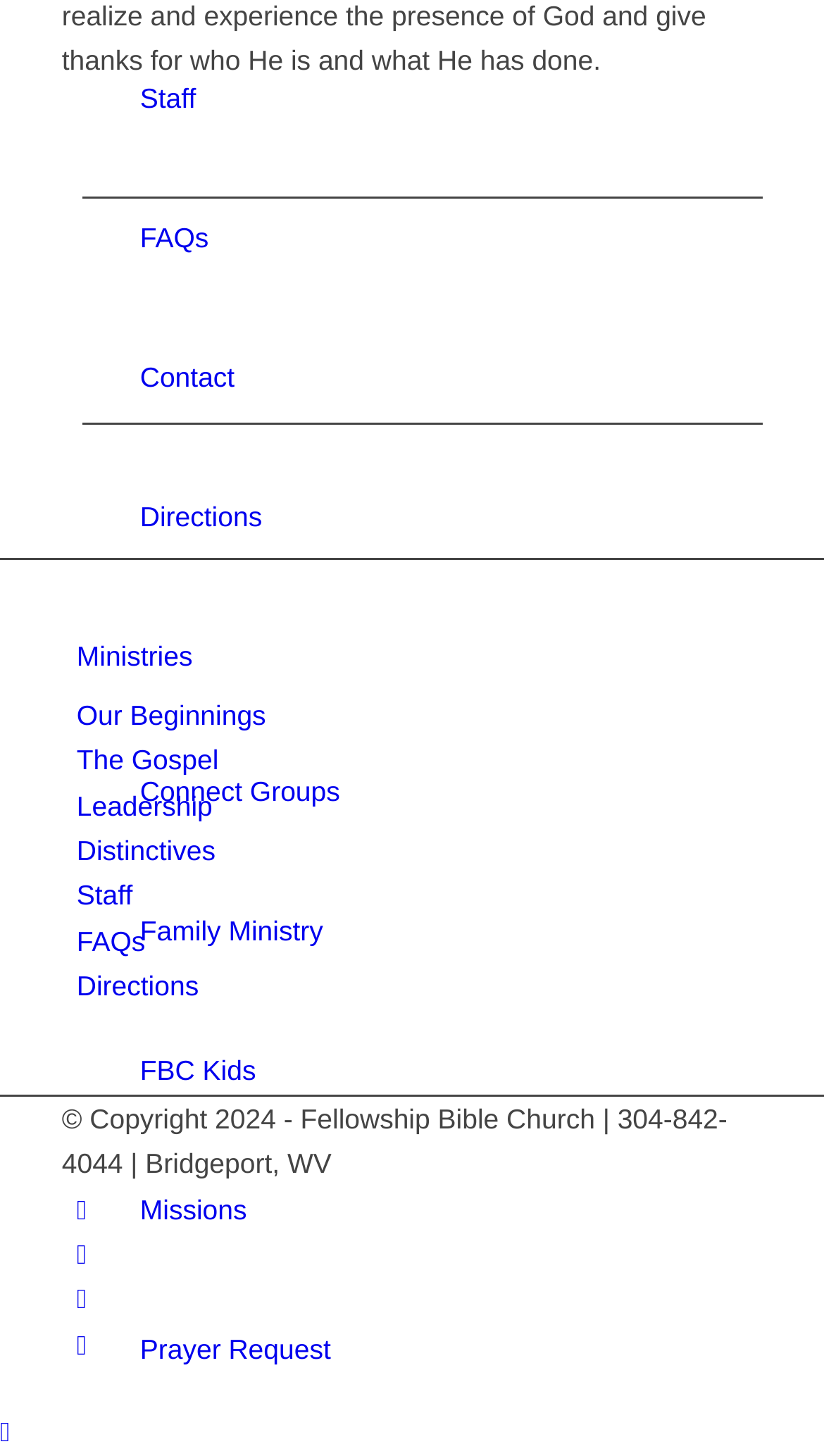Specify the bounding box coordinates of the region I need to click to perform the following instruction: "Click on Staff". The coordinates must be four float numbers in the range of 0 to 1, i.e., [left, top, right, bottom].

[0.17, 0.057, 0.238, 0.079]